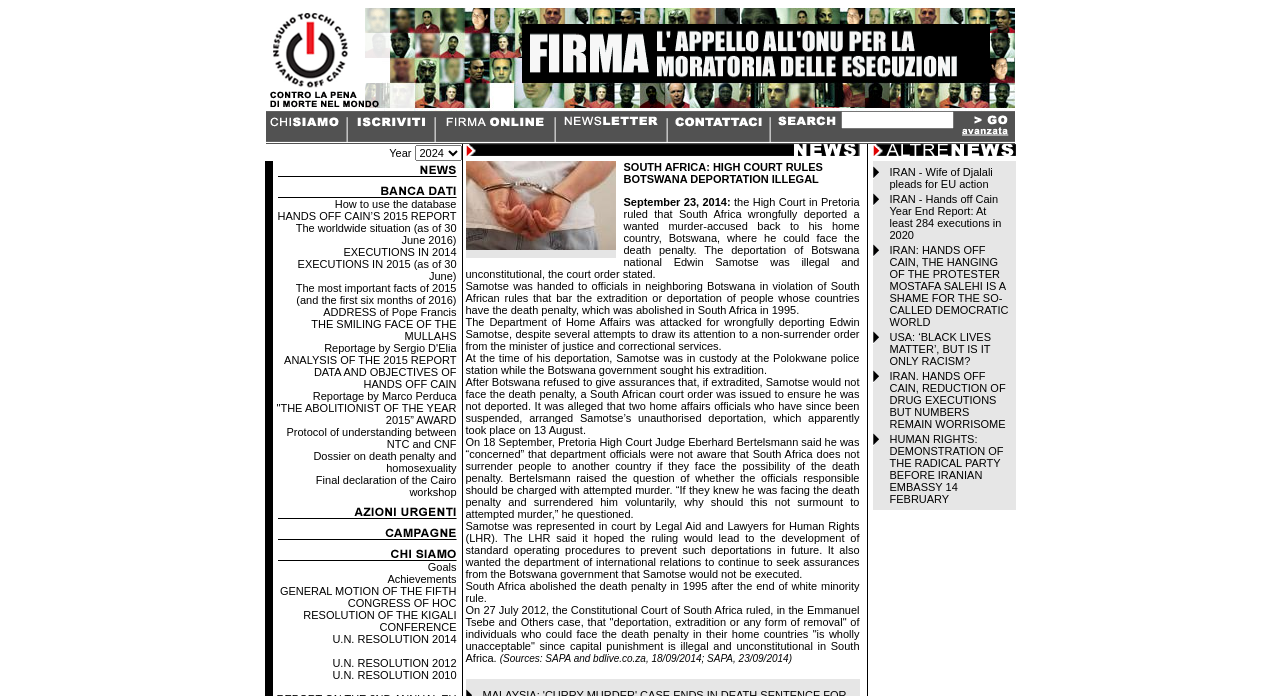Using the webpage screenshot, find the UI element described by U.N. RESOLUTION 2014. Provide the bounding box coordinates in the format (top-left x, top-left y, bottom-right x, bottom-right y), ensuring all values are floating point numbers between 0 and 1.

[0.26, 0.909, 0.357, 0.927]